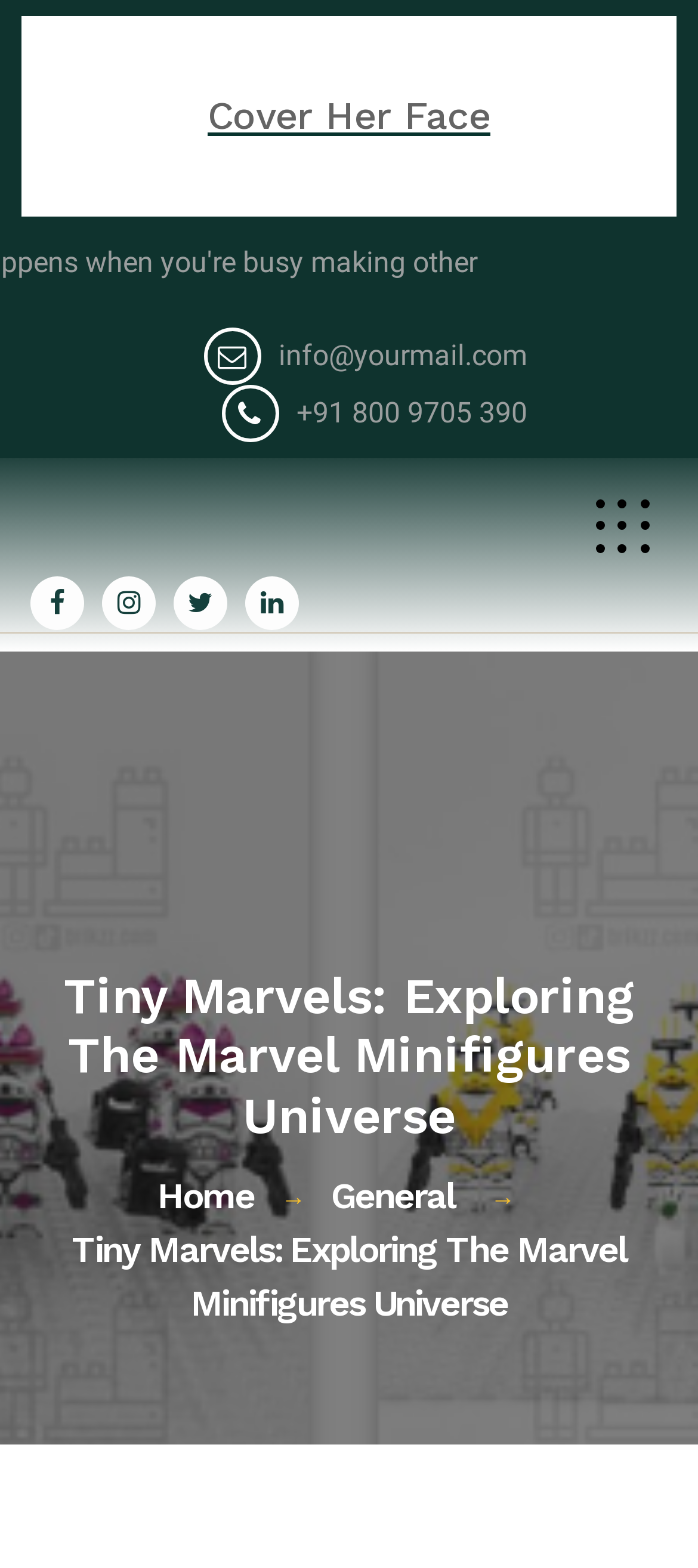Based on the element description "Cover Her Face", predict the bounding box coordinates of the UI element.

[0.297, 0.059, 0.703, 0.089]